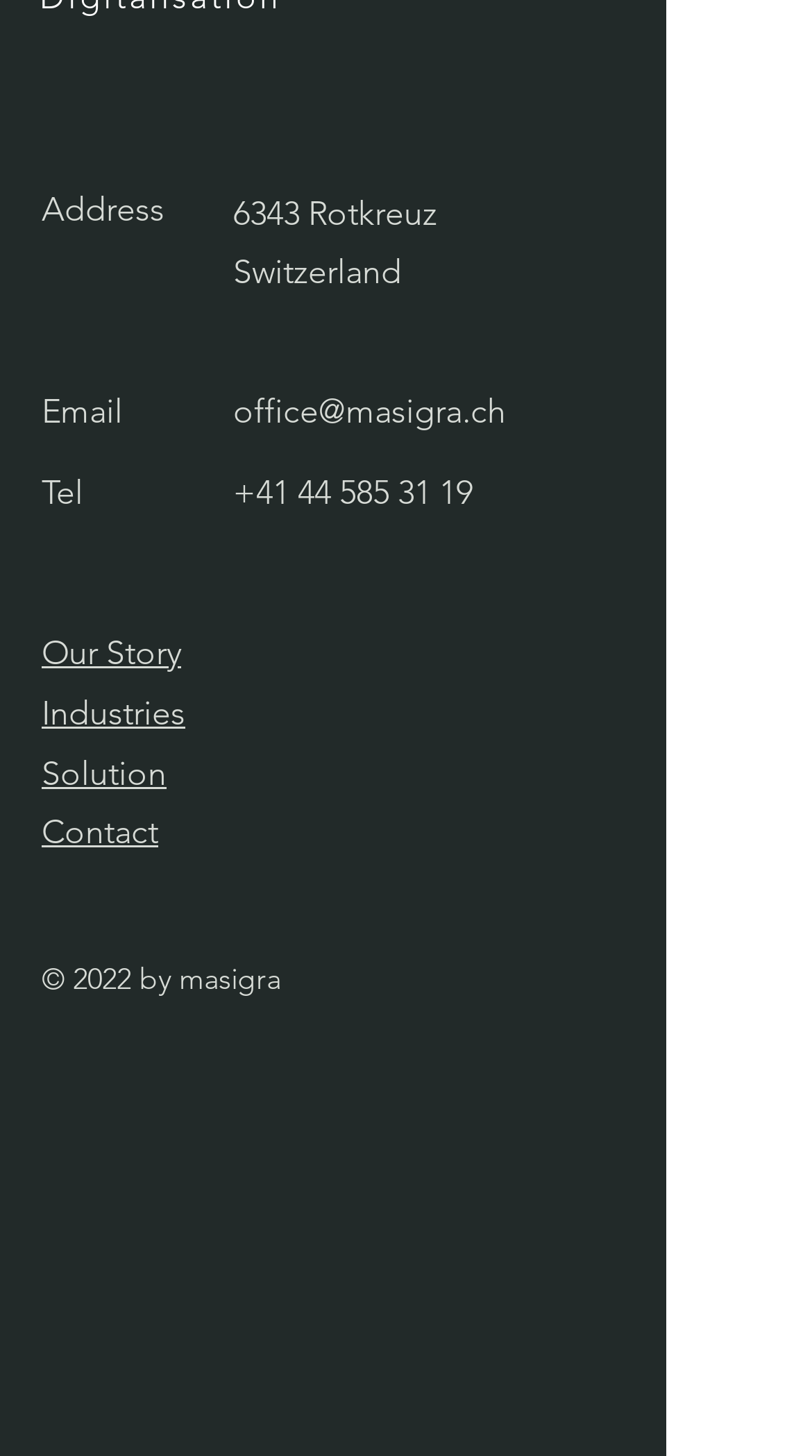Use a single word or phrase to answer the question: 
What is the phone number of the company?

+41 44 585 31 19